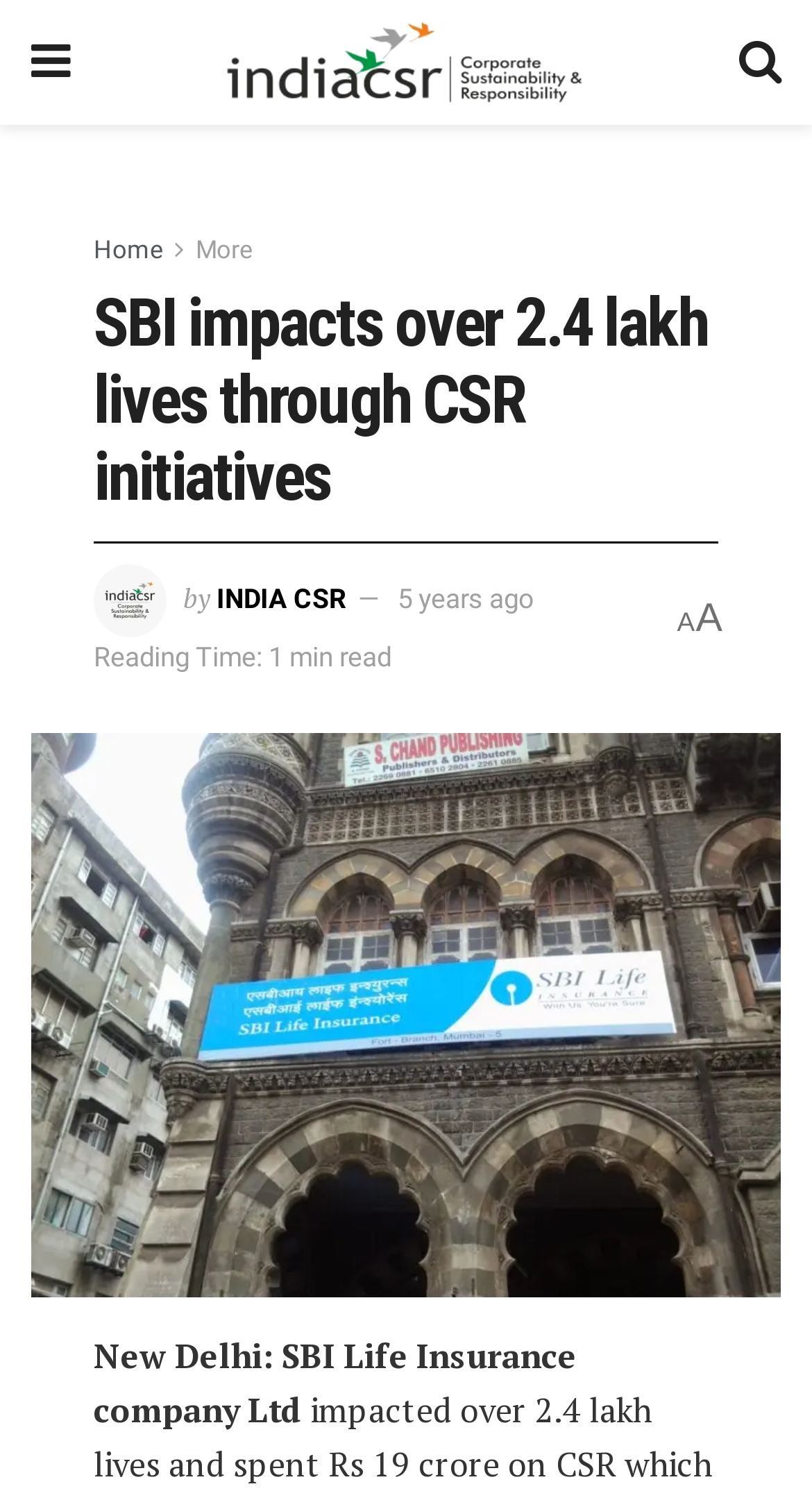What is the name of the insurance company?
Please give a detailed and elaborate answer to the question based on the image.

I found the answer by looking at the text 'SBI Life Insurance company Ltd' which is located at the bottom of the webpage, indicating that it is the name of the insurance company mentioned in the article.